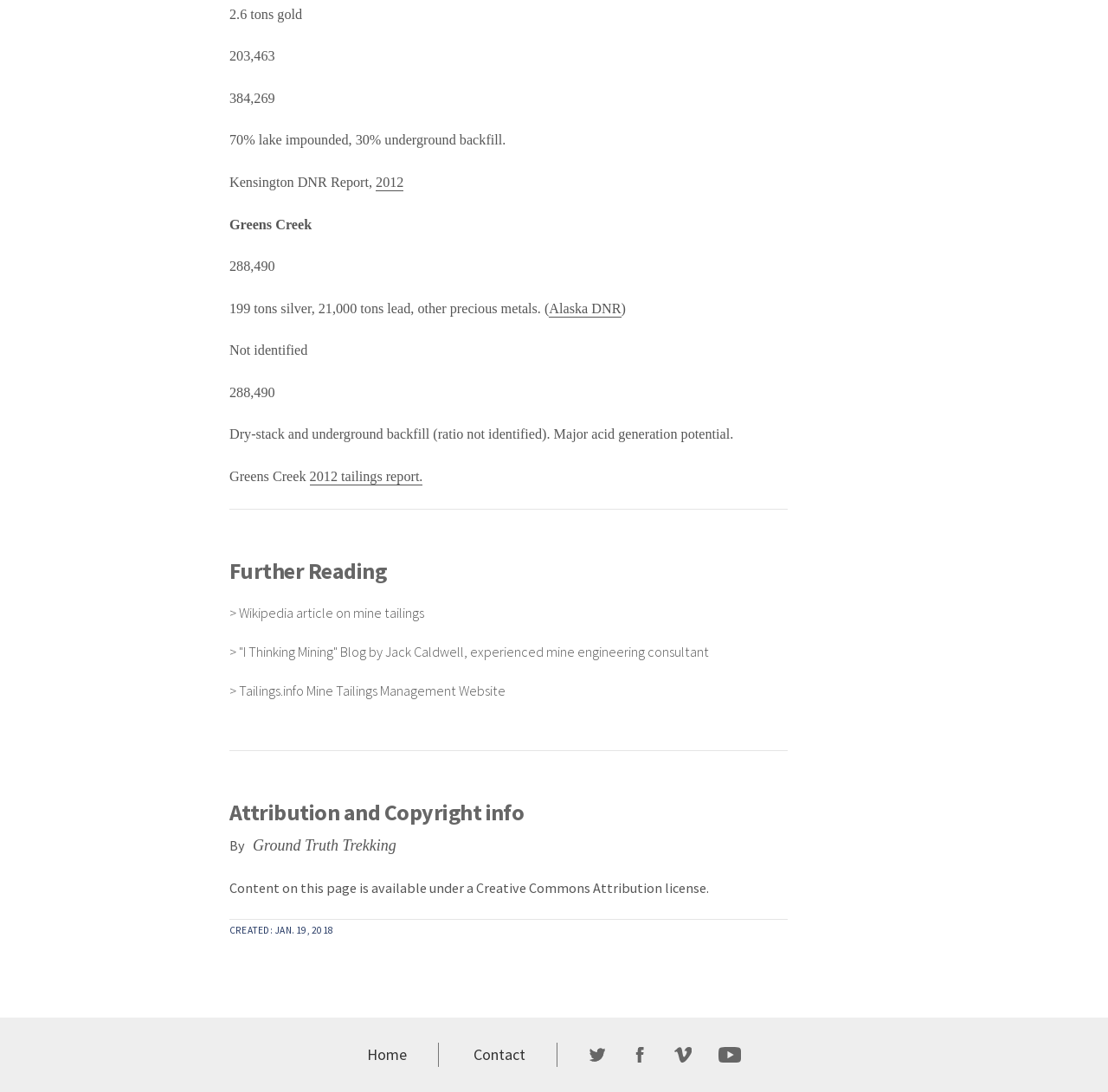Please indicate the bounding box coordinates for the clickable area to complete the following task: "Check out the comments below". The coordinates should be specified as four float numbers between 0 and 1, i.e., [left, top, right, bottom].

None